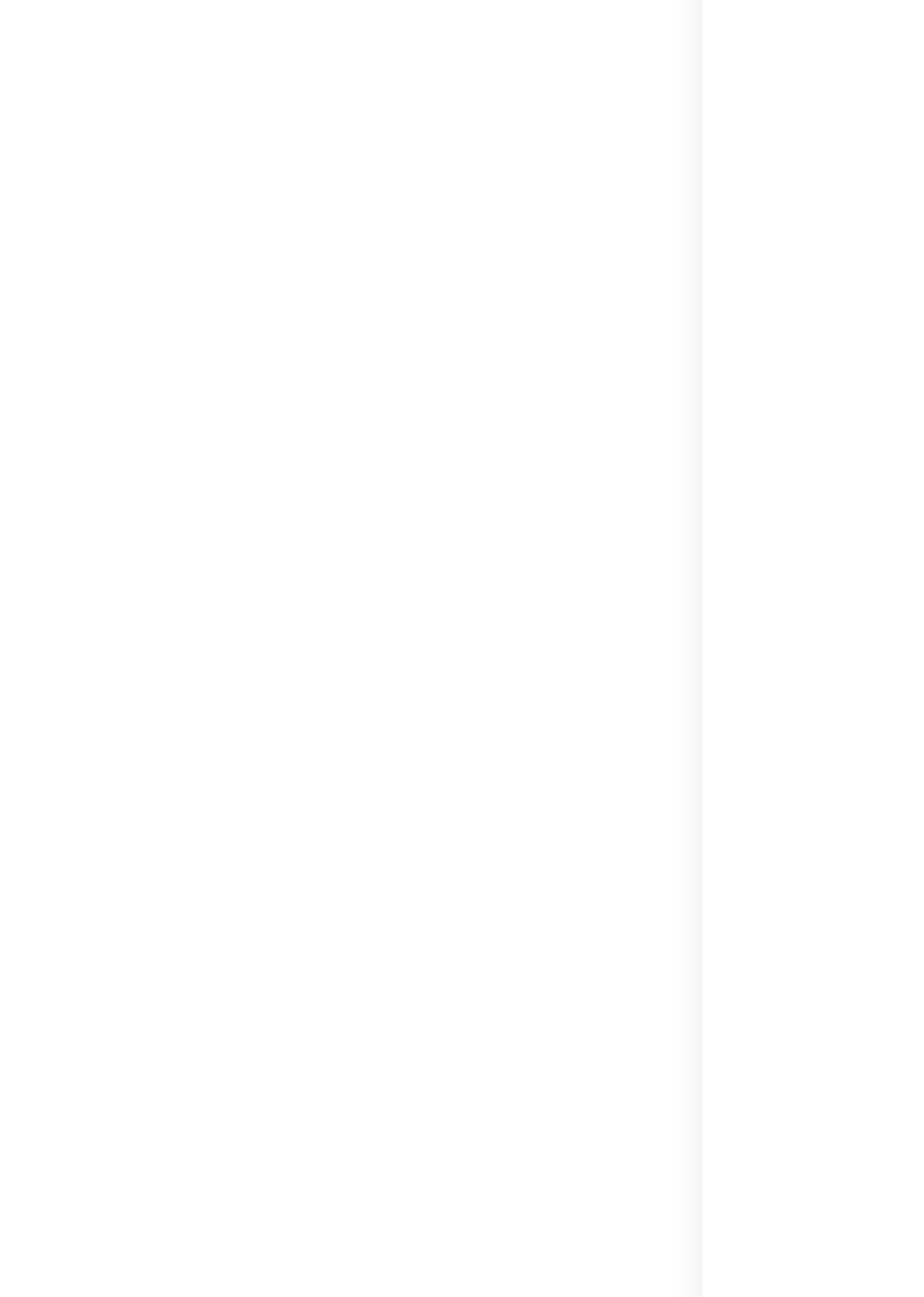Please identify the bounding box coordinates of the area that needs to be clicked to follow this instruction: "Learn about starting a food truck park business".

None